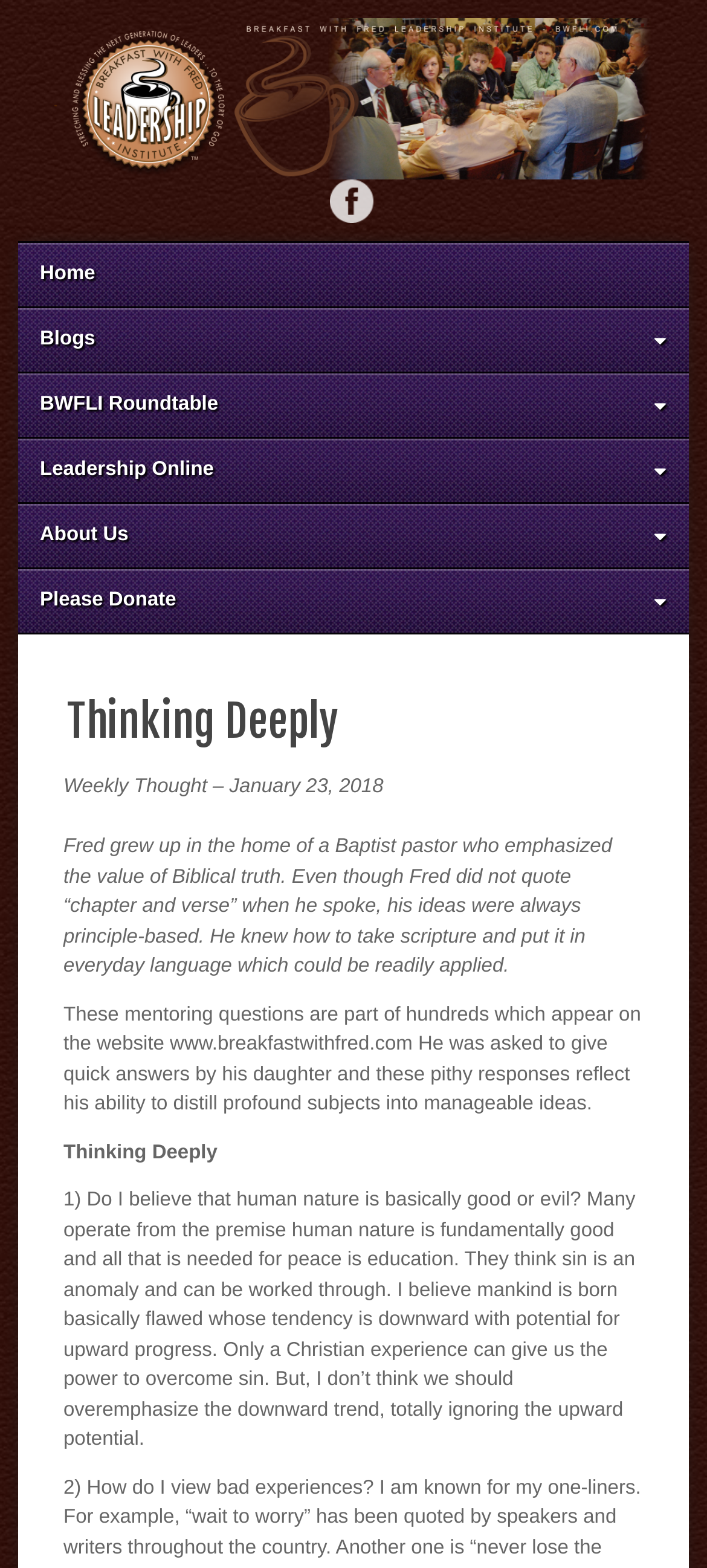What is the topic of the weekly thought?
Give a thorough and detailed response to the question.

The weekly thought is described in the main content area of the webpage, where it says 'Weekly Thought – January 23, 2018'. The thought is about Fred's ideas, and it mentions a question 'Do I believe that human nature is basically good or evil?' which is the topic of the weekly thought.